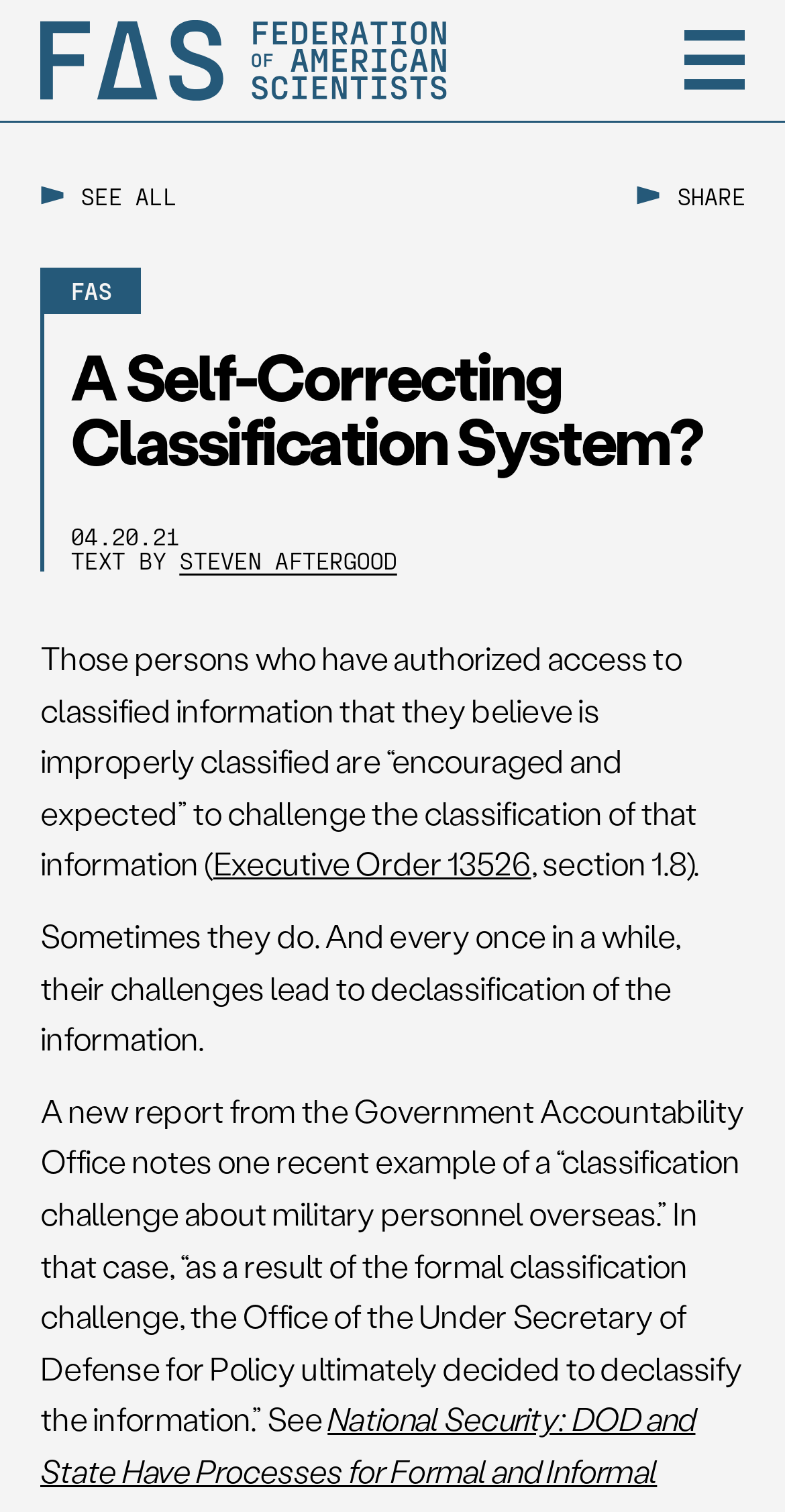Using the element description title="Twitter", predict the bounding box coordinates for the UI element. Provide the coordinates in (top-left x, top-left y, bottom-right x, bottom-right y) format with values ranging from 0 to 1.

None